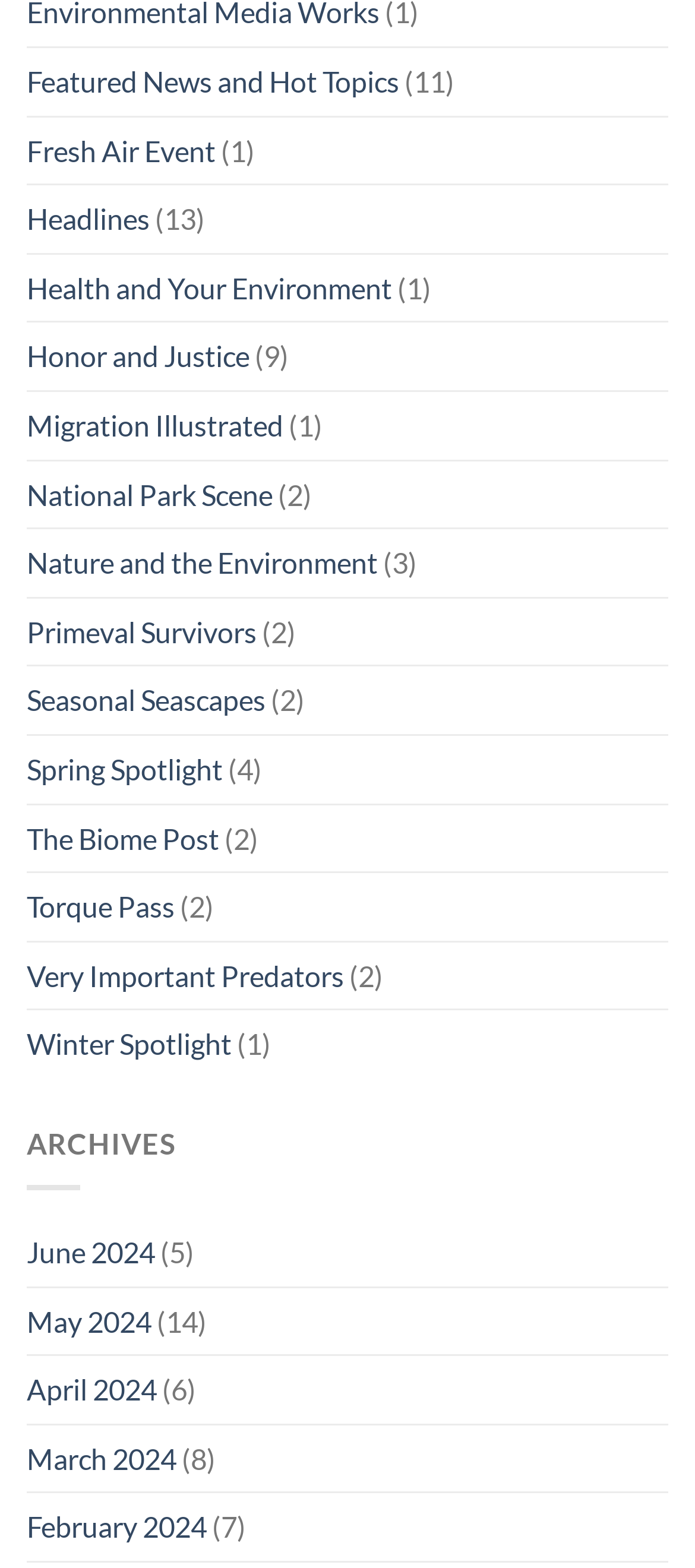Could you determine the bounding box coordinates of the clickable element to complete the instruction: "Browse headlines"? Provide the coordinates as four float numbers between 0 and 1, i.e., [left, top, right, bottom].

[0.038, 0.118, 0.215, 0.161]